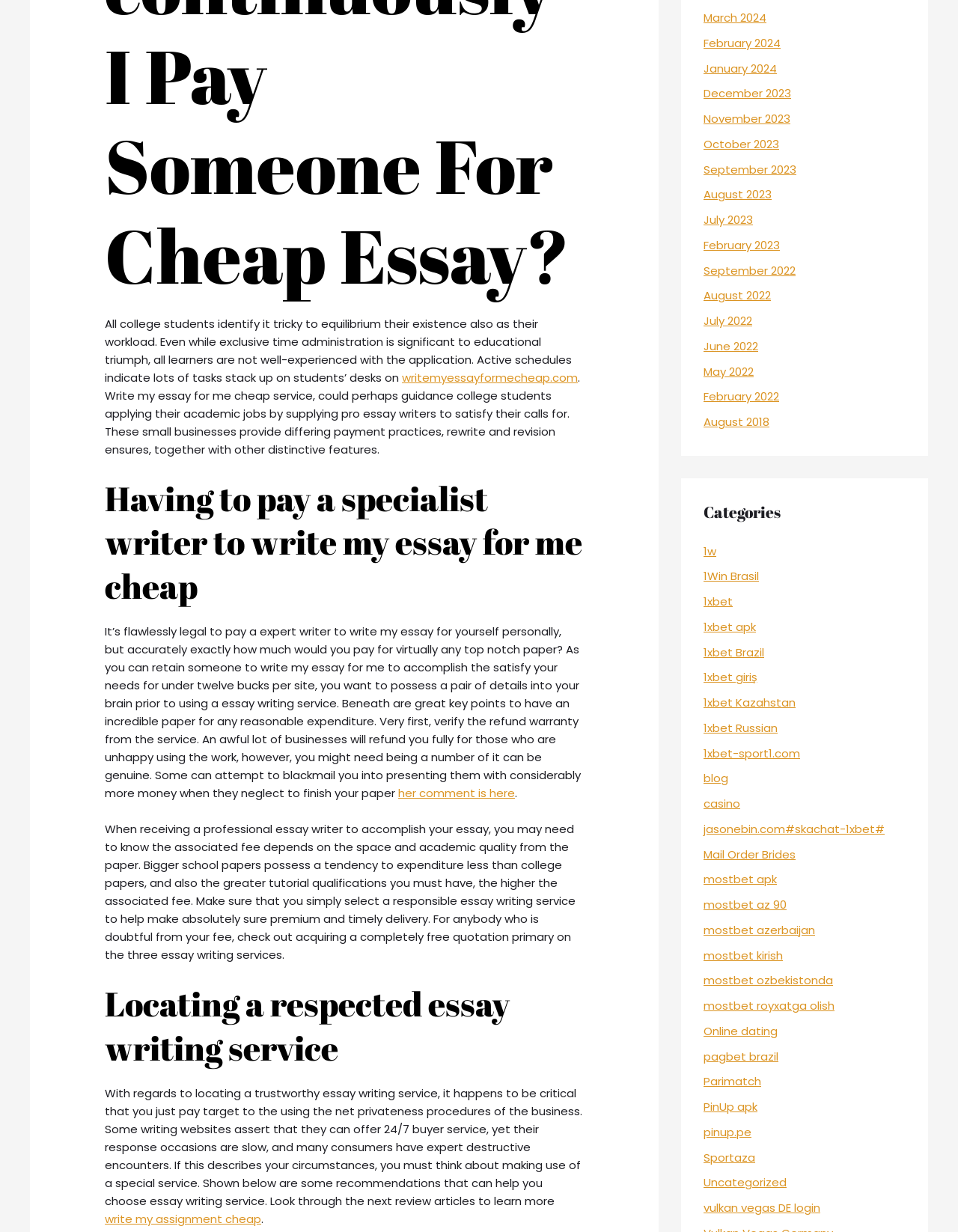Determine the bounding box coordinates for the area you should click to complete the following instruction: "Visit 'write my assignment cheap'".

[0.109, 0.983, 0.273, 0.996]